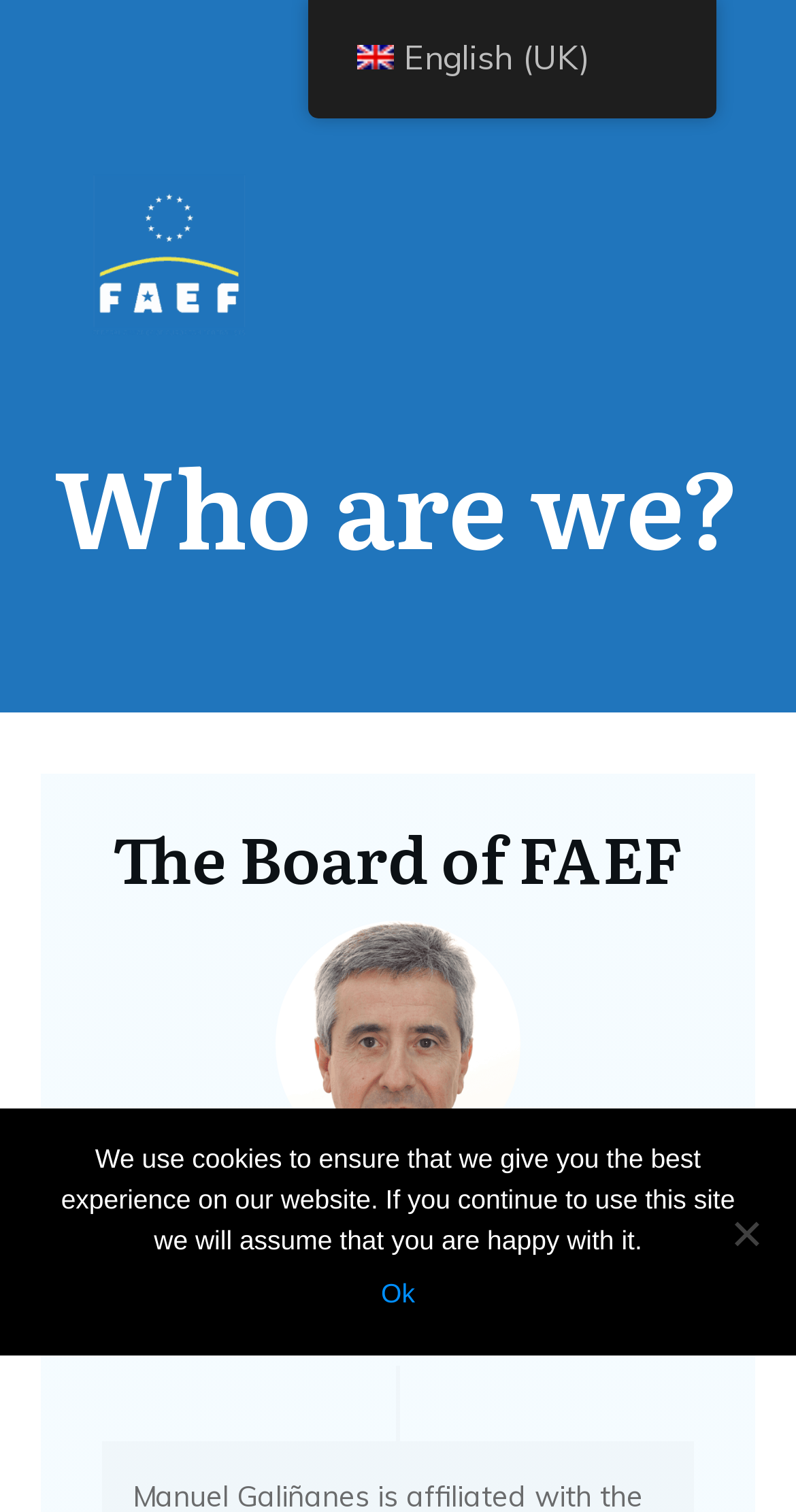Generate a comprehensive description of the webpage.

The webpage is about the Federal Alliance of European Federalists, as indicated by the title "Who are we? – Federal Alliance of European Federalists". 

At the top left of the page, there is a link and an image, which are likely a logo or a navigation element. Below this, there is a heading that reads "Who are we?" with a link underneath it, suggesting that this is a main section of the page.

Further down, there is a heading that reads "The Board of FAEF", which is followed by an image and a static text that reads "PRESIDENT". This is likely a section about the board members of the organization.

To the left of the "PRESIDENT" text, there is a heading that reads "Manuel Galiñanes", which is likely the name of a board member. 

At the top right of the page, there is a link that reads "en_GB English (UK)" with a small flag icon next to it, suggesting that this is a language selection option.

At the bottom of the page, there is a cookie notice dialog that is not currently in focus. The dialog contains a message about the use of cookies on the website and provides an "Ok" button to accept the terms. There is also a "No" option, but it is not clear what this option does.